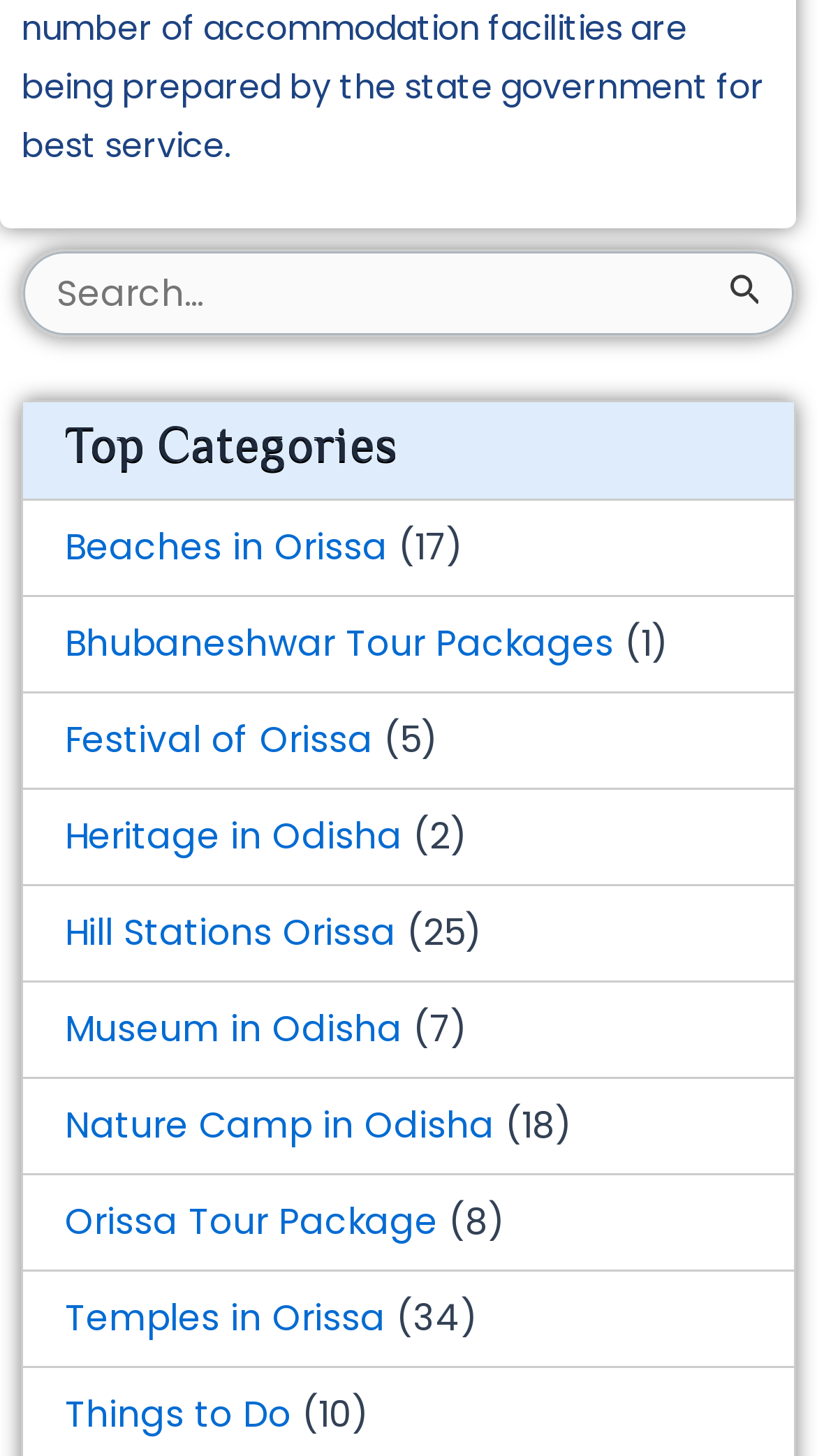What is the position of the 'Top Categories' heading?
Please provide a detailed and comprehensive answer to the question.

By comparing the y1 and y2 coordinates of the elements, we can determine their vertical positions. The 'Top Categories' heading has a y1 coordinate of 0.277, which is higher than the y1 coordinates of the search box elements. Therefore, the 'Top Categories' heading is located below the search box.